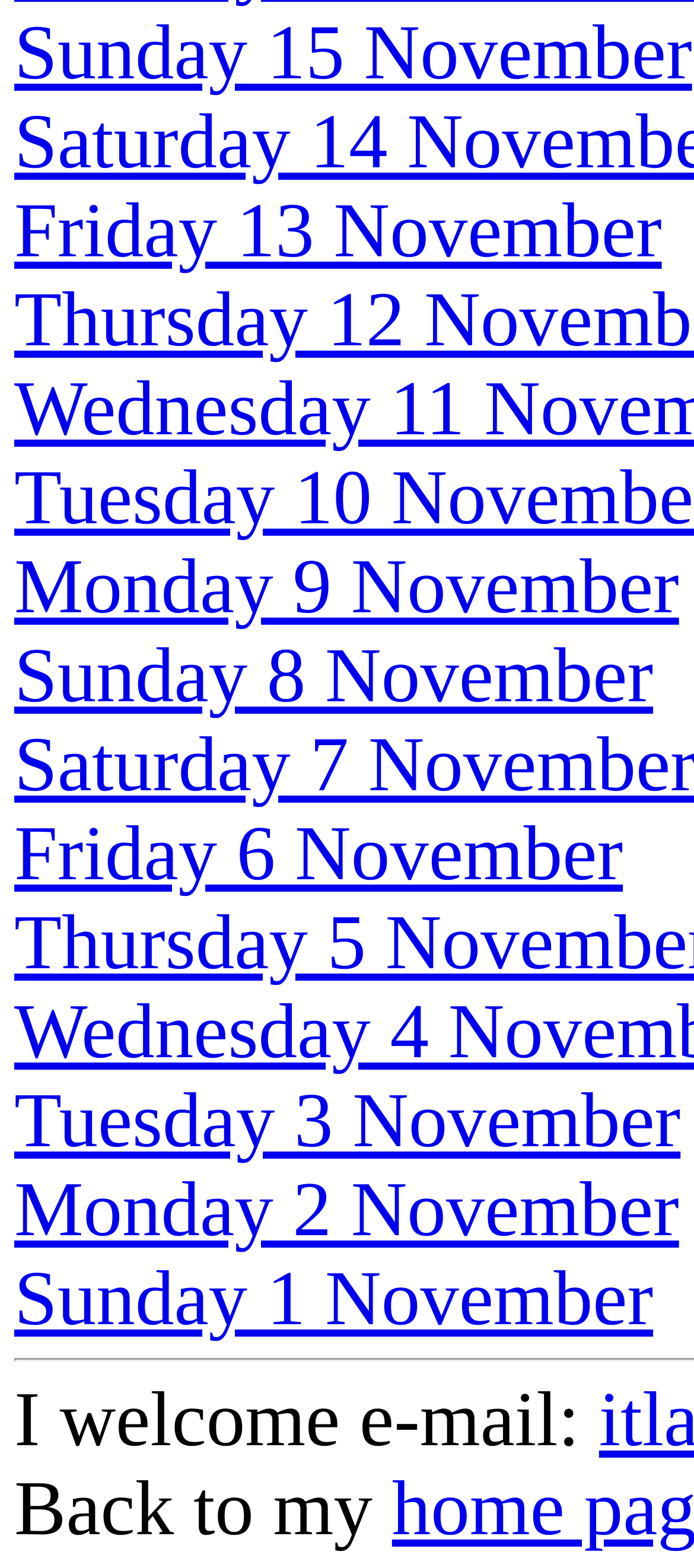Could you specify the bounding box coordinates for the clickable section to complete the following instruction: "View Sunday 1 November"?

[0.021, 0.802, 0.941, 0.856]